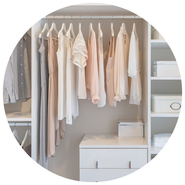Explain what is happening in the image with as much detail as possible.

The image showcases a beautifully organized closet featuring an array of light-colored clothing, including elegant dresses and blouses, displayed neatly on hangers. The soft pastel tones create a serene and stylish atmosphere, reflecting a harmonious design. Below the hanging garments, a sleek white drawer unit offers additional storage, completing the tidy look of this inviting space. This closet exemplifies the concept of "Large Closets," highlighting the spacious and functional storage solutions available in the apartments at Deer Creek.